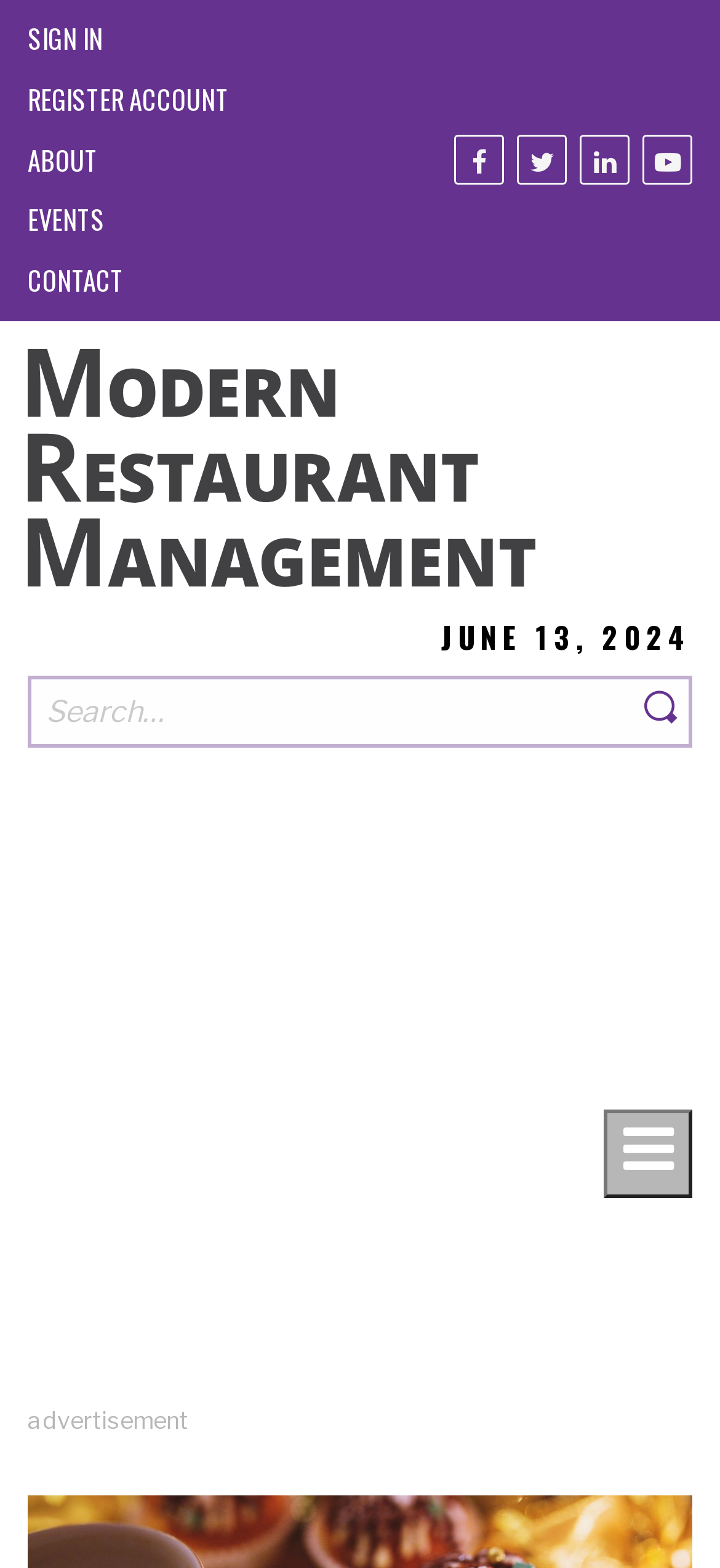Provide the bounding box coordinates of the UI element this sentence describes: "Resident Login".

None